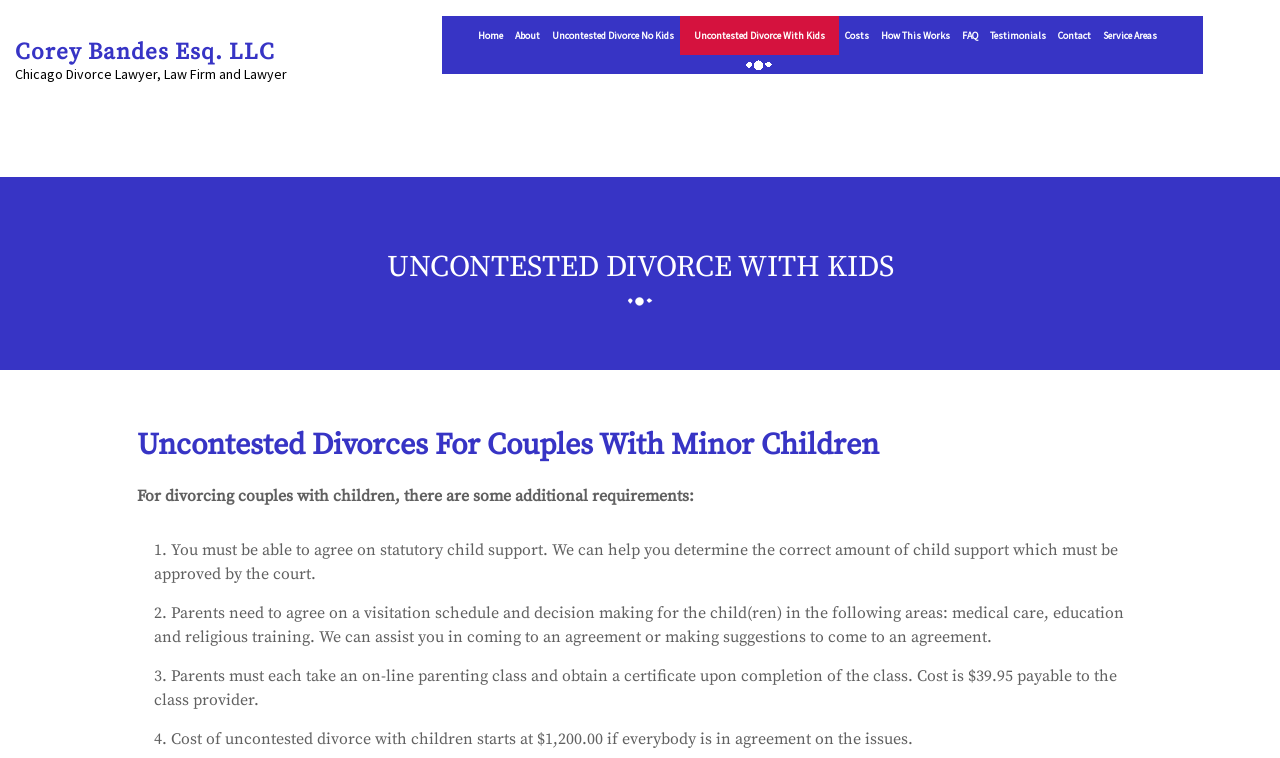Can you find the bounding box coordinates for the element to click on to achieve the instruction: "Click the 'Uncontested Divorce With Kids' link"?

[0.531, 0.021, 0.655, 0.073]